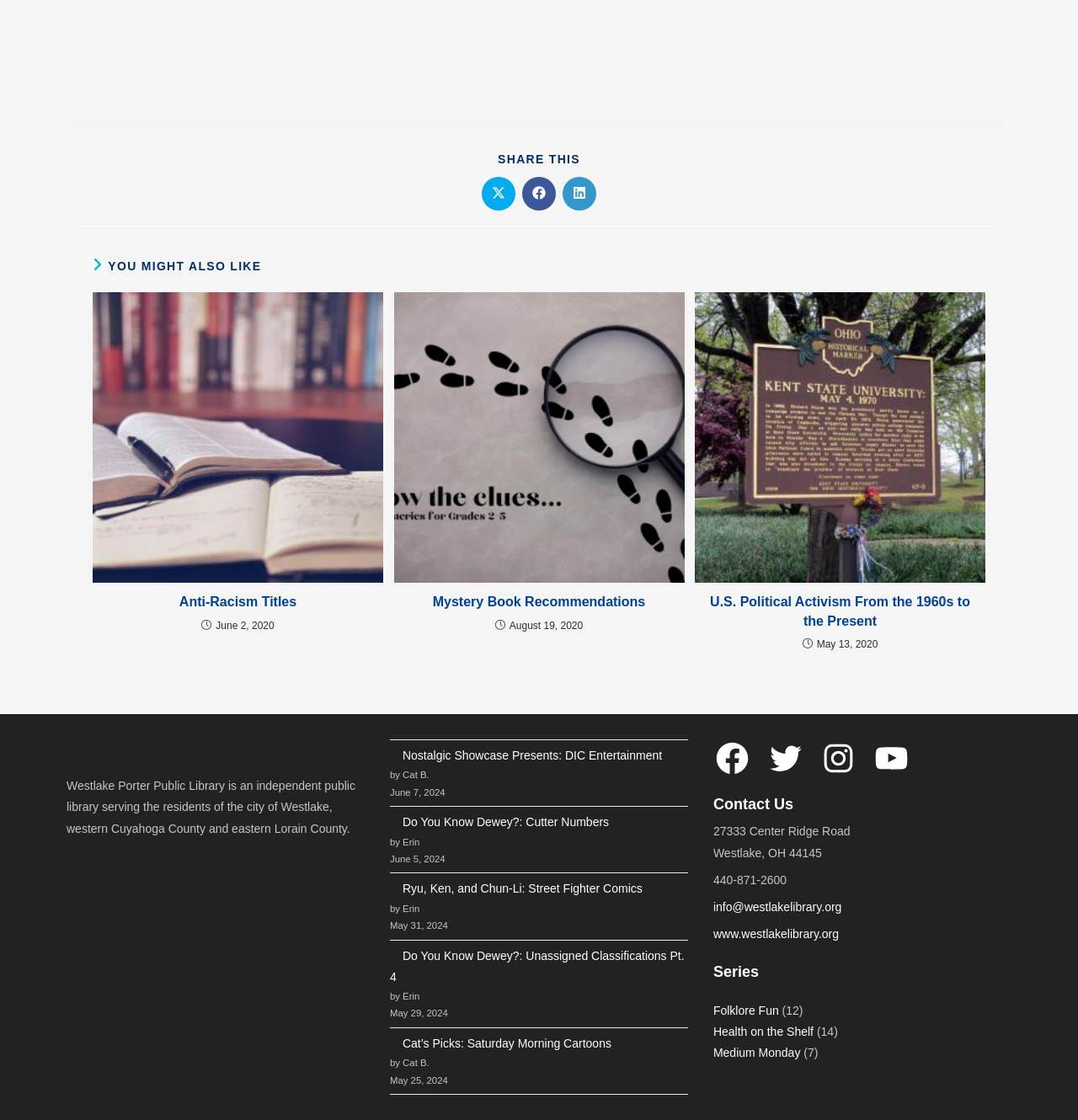Give a one-word or one-phrase response to the question:
What is the name of the library?

Westlake Porter Public Library